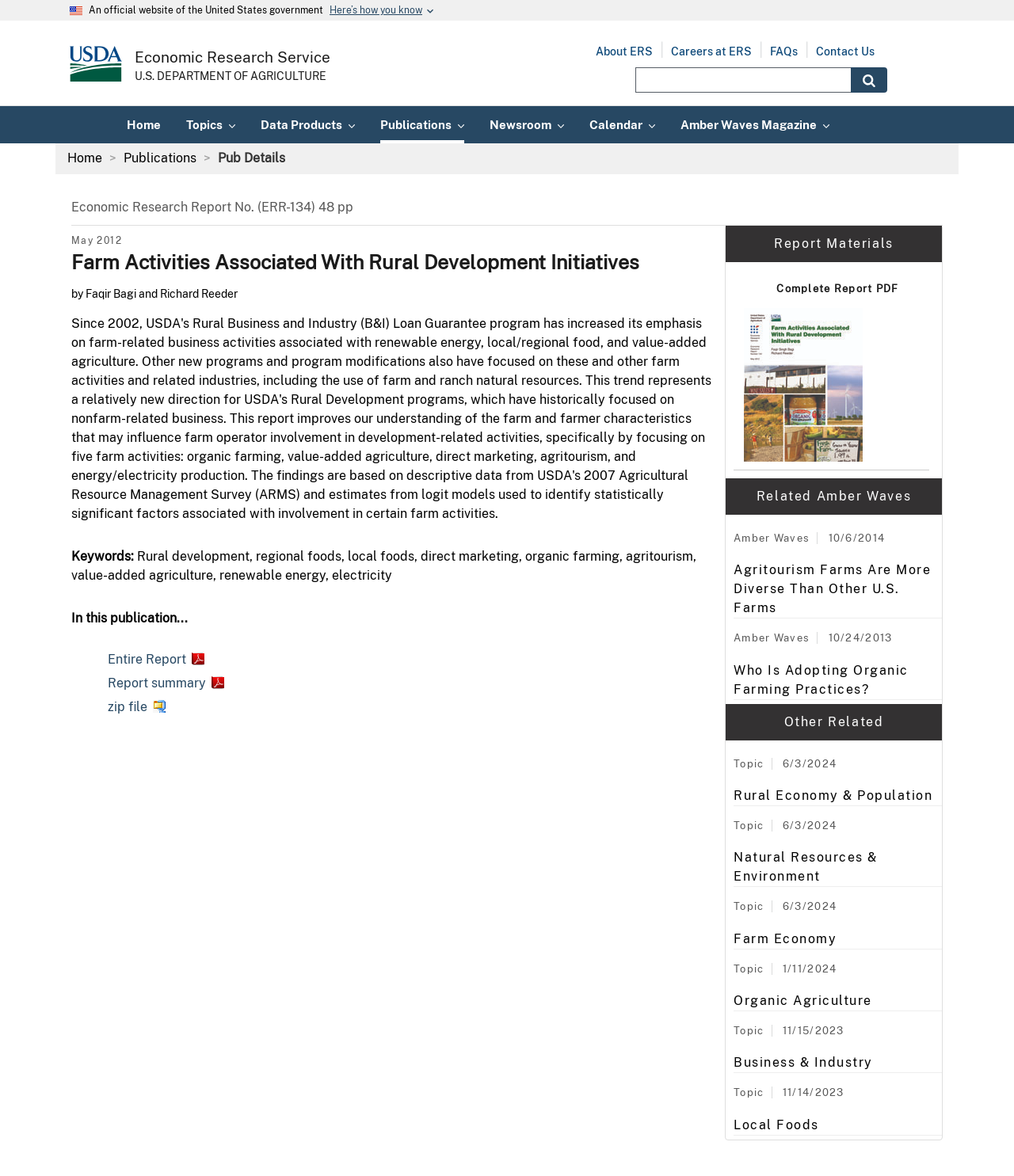Utilize the details in the image to give a detailed response to the question: What is the topic of the publication?

The topic of the publication is mentioned in the heading 'Farm Activities Associated With Rural Development Initiatives' which is located at the top of the webpage, below the navigation menu.